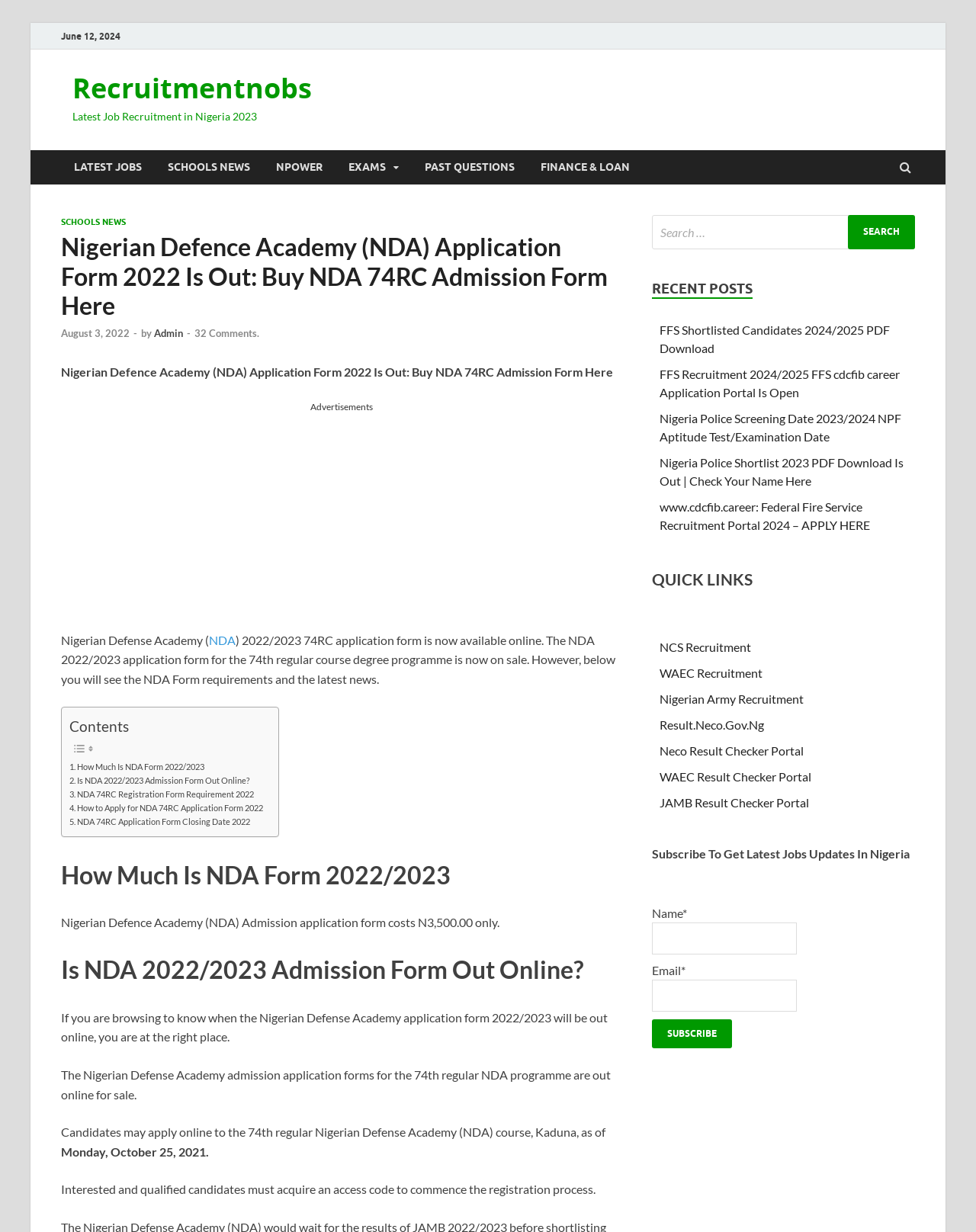Locate the bounding box coordinates of the element's region that should be clicked to carry out the following instruction: "Subscribe to get latest jobs updates". The coordinates need to be four float numbers between 0 and 1, i.e., [left, top, right, bottom].

[0.668, 0.827, 0.75, 0.851]